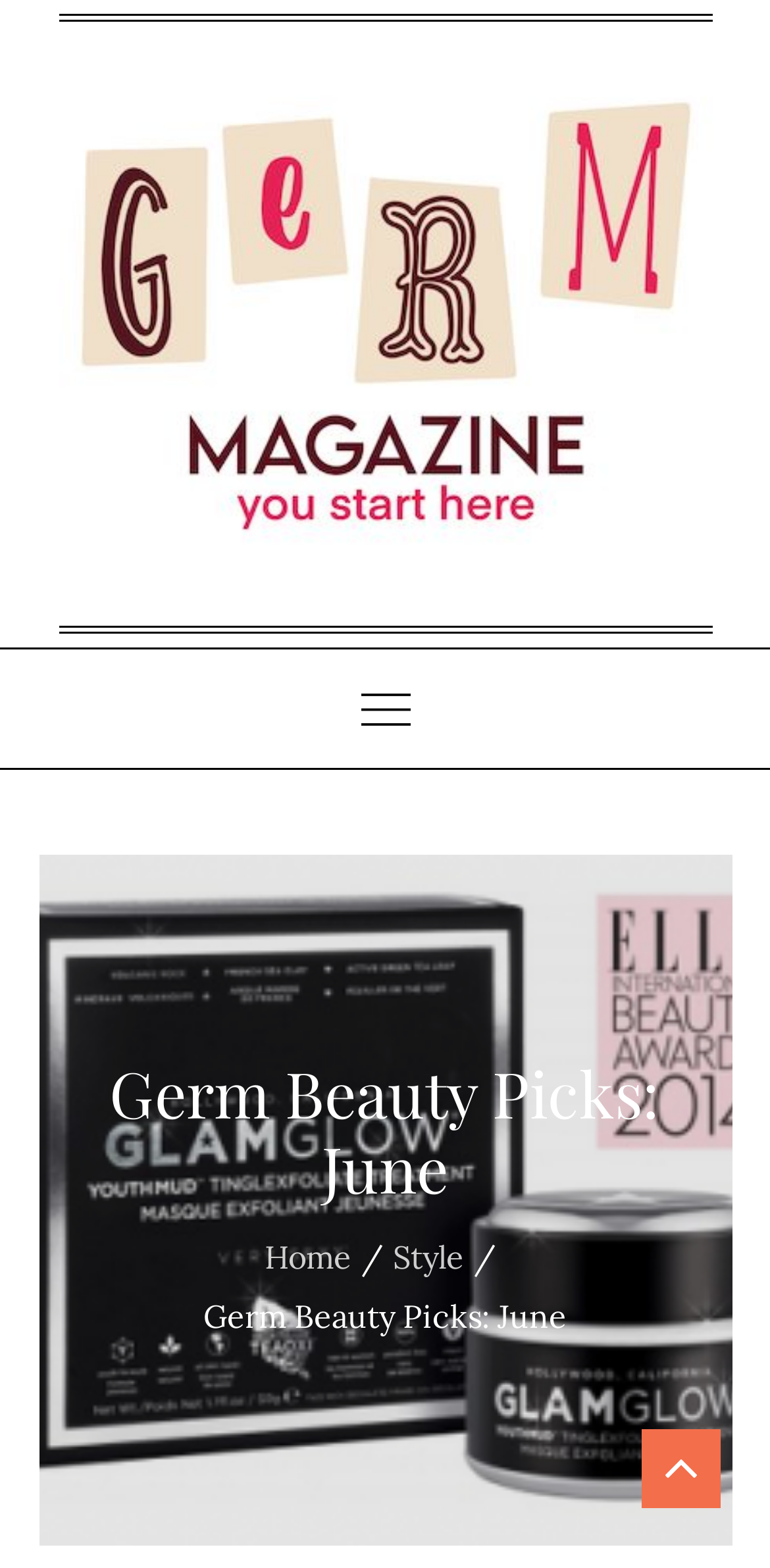What is the text of the main heading?
Using the visual information, answer the question in a single word or phrase.

Germ Beauty Picks: June